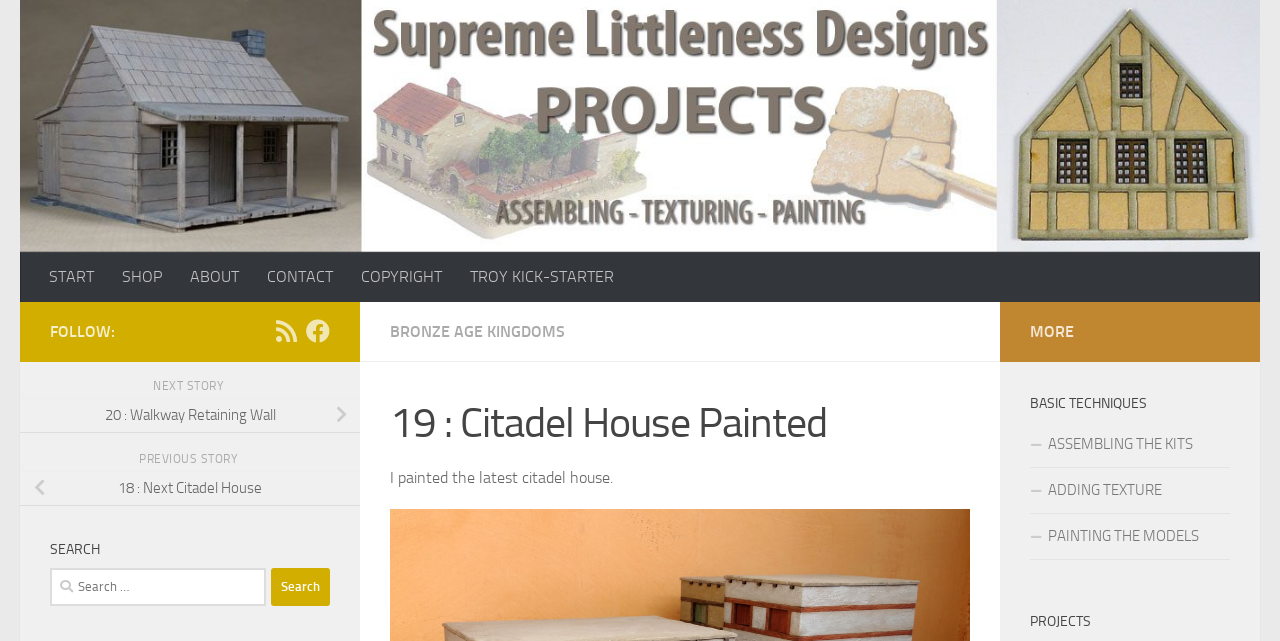Using the webpage screenshot and the element description ASSEMBLING THE KITS, determine the bounding box coordinates. Specify the coordinates in the format (top-left x, top-left y, bottom-right x, bottom-right y) with values ranging from 0 to 1.

[0.805, 0.658, 0.961, 0.729]